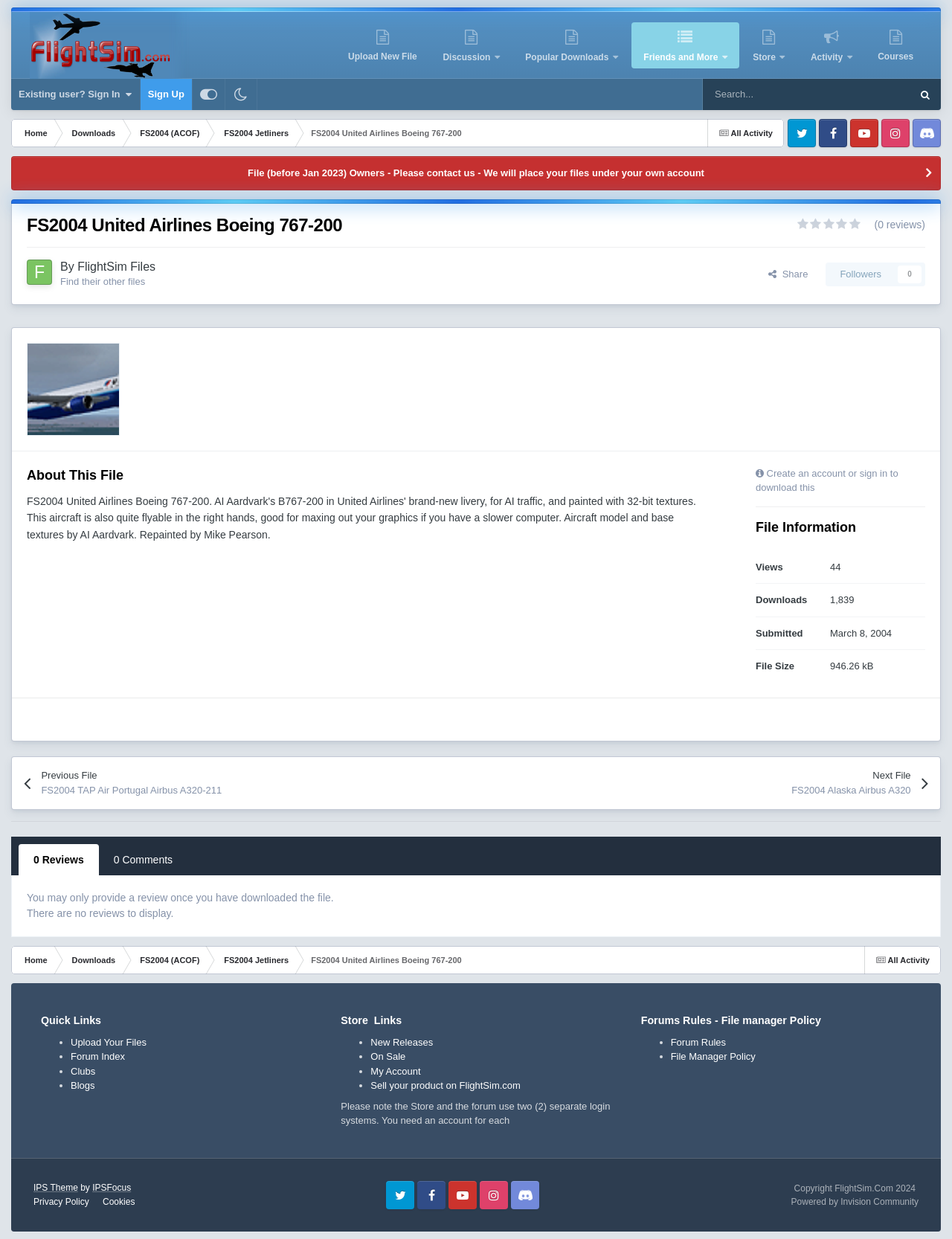Could you find the bounding box coordinates of the clickable area to complete this instruction: "View previous file"?

[0.025, 0.611, 0.298, 0.653]